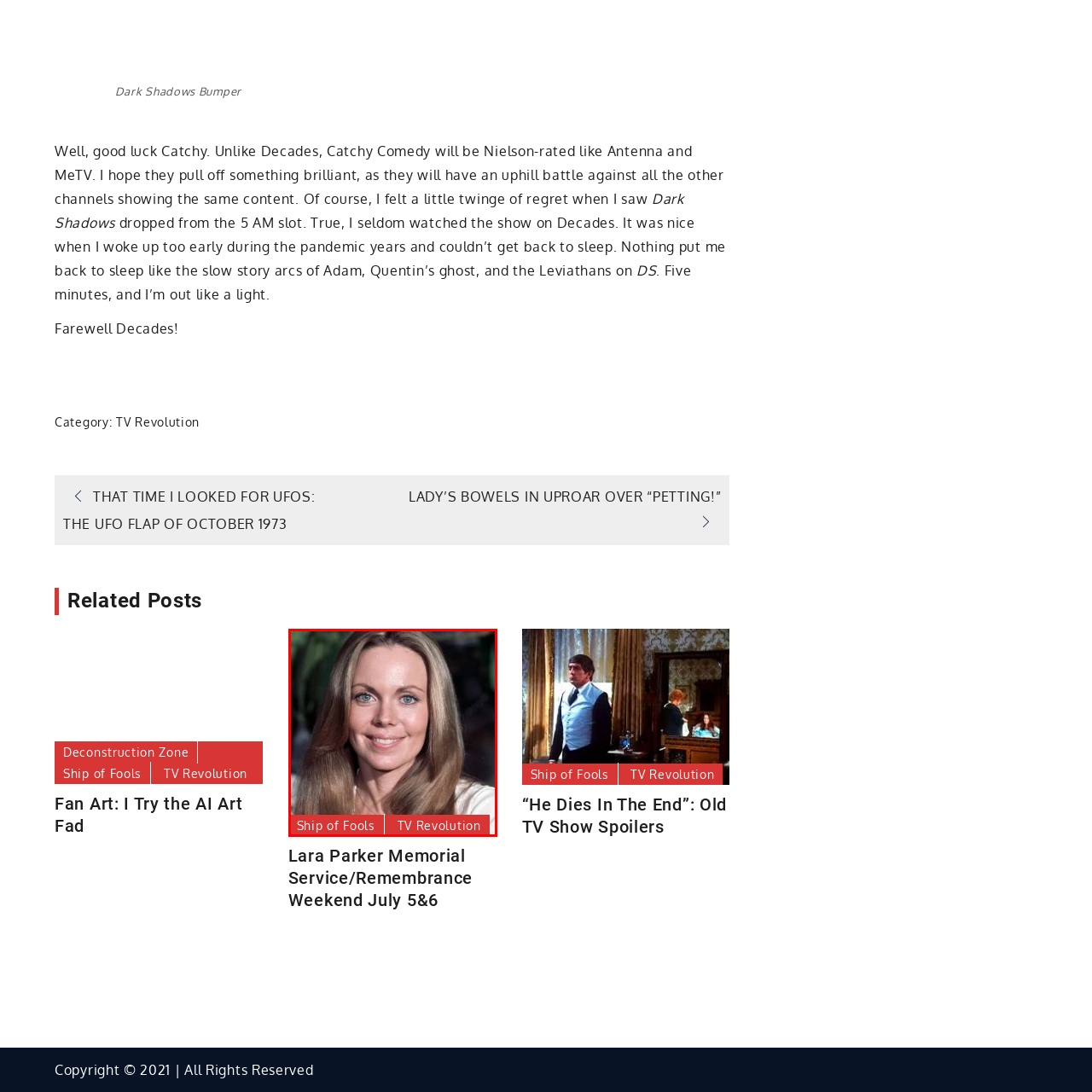Pay attention to the red boxed area, What is the title of the TV show associated with the woman? Provide a one-word or short phrase response.

Ship of Fools